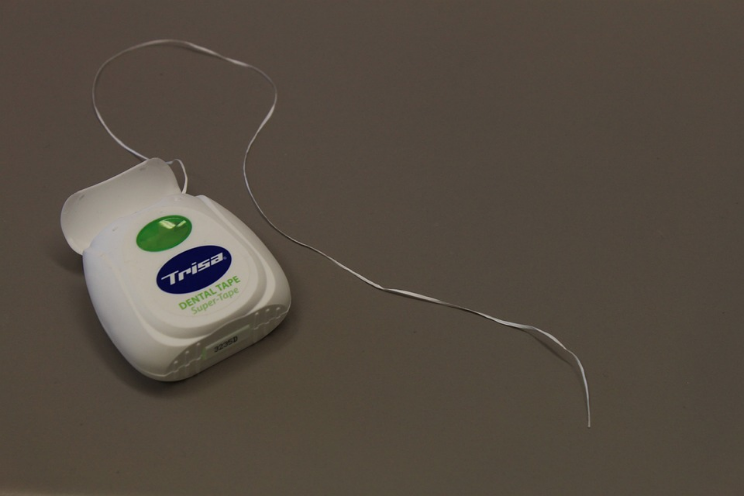What is the color of the tape partially extended from the dispenser? Look at the image and give a one-word or short phrase answer.

White